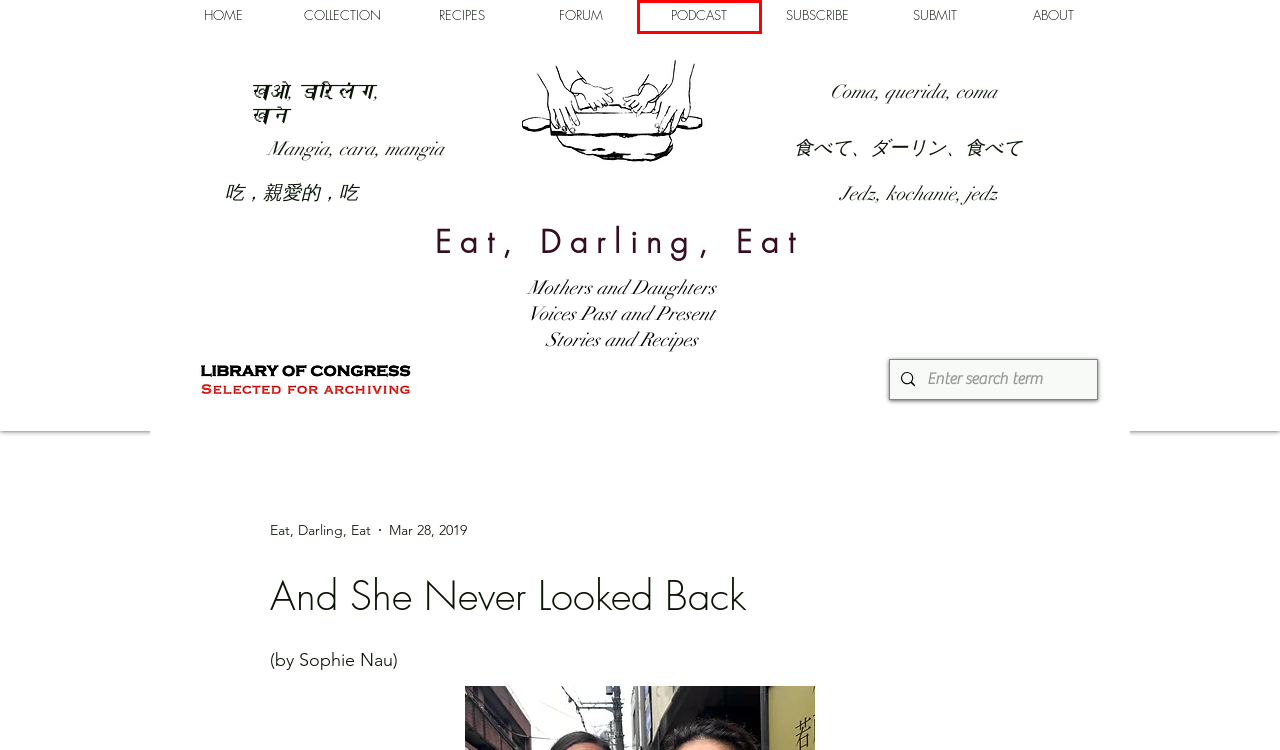Review the screenshot of a webpage that includes a red bounding box. Choose the webpage description that best matches the new webpage displayed after clicking the element within the bounding box. Here are the candidates:
A. ABOUT | Eat, Darling, Eat
B. PODCAST | Eat, Darling, Eat
C. Entertaining Fish
D. RECIPES | Eat, Darling, Eat
E. Eat, Darling, Eat--Mothers and Daughters, Stories and Recipes
F. COLLECTION | Eat, Darling, Eat
G. Subscribe | Eat, Darling, Eat
H. Submissions | Eat, Darling, Eat

B